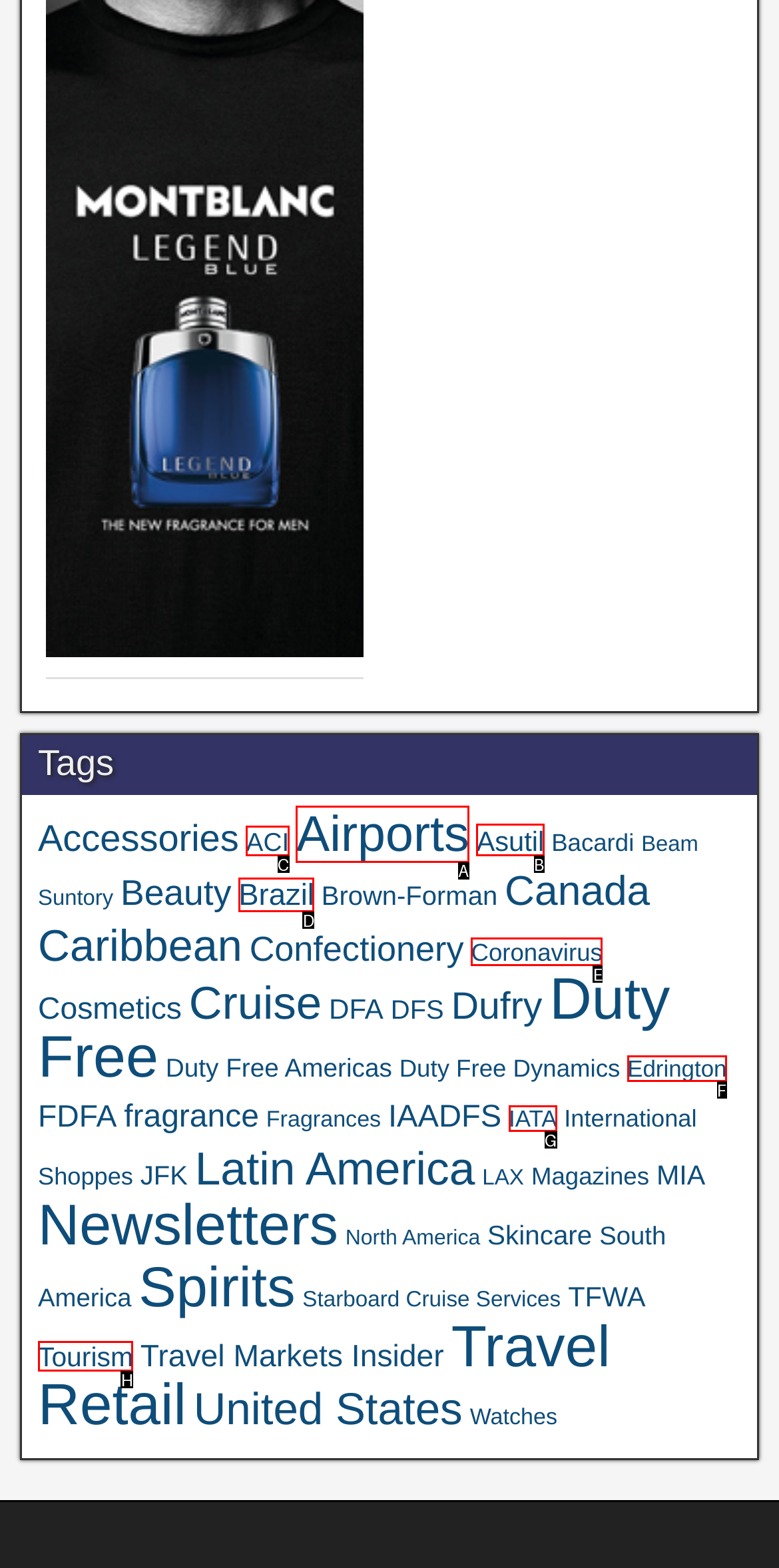Point out which HTML element you should click to fulfill the task: View Airports.
Provide the option's letter from the given choices.

A